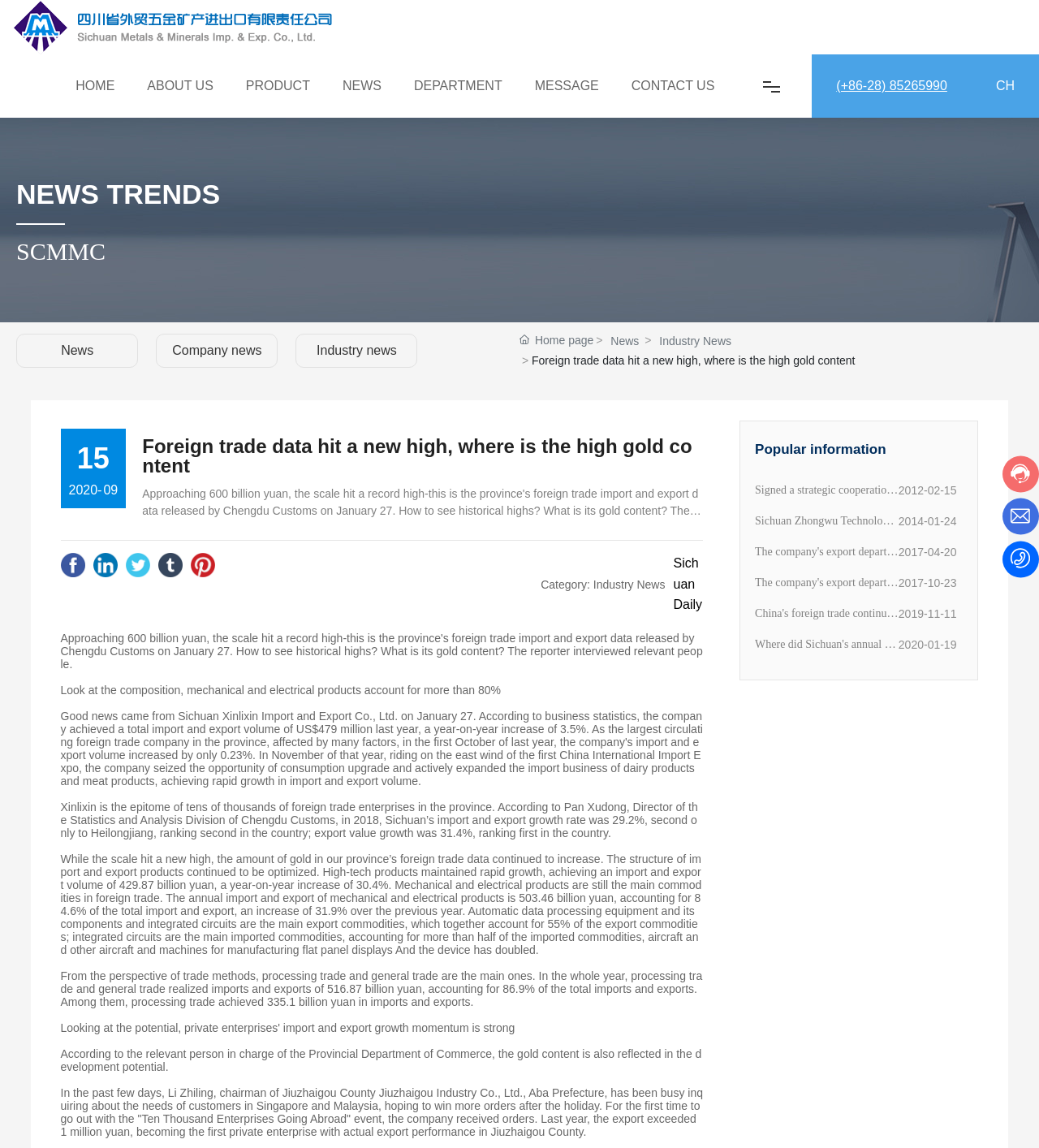Identify the bounding box coordinates of the specific part of the webpage to click to complete this instruction: "Click ABOUT US".

[0.134, 0.055, 0.213, 0.095]